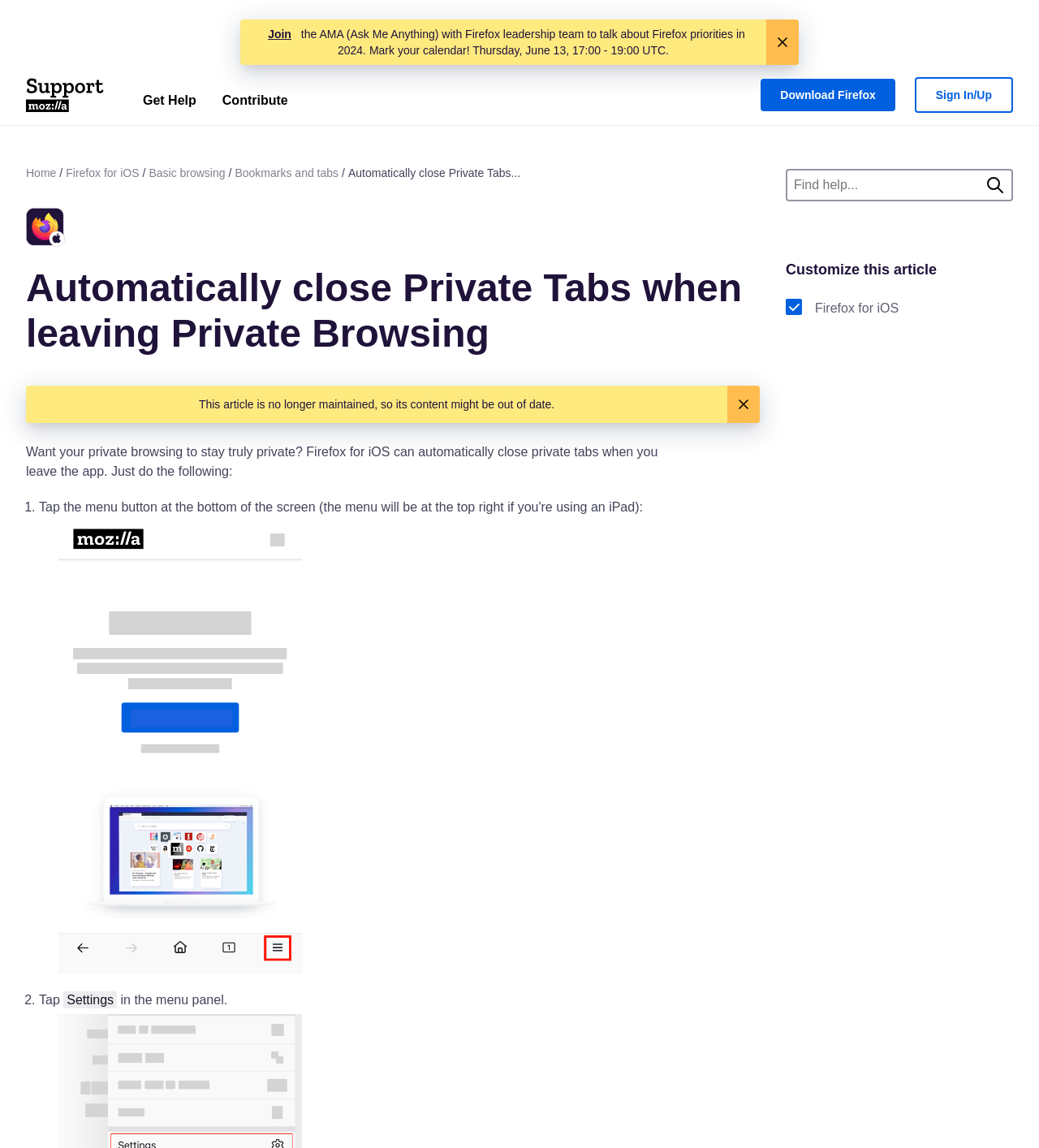Please extract the title of the webpage.

Automatically close Private Tabs when leaving Private Browsing